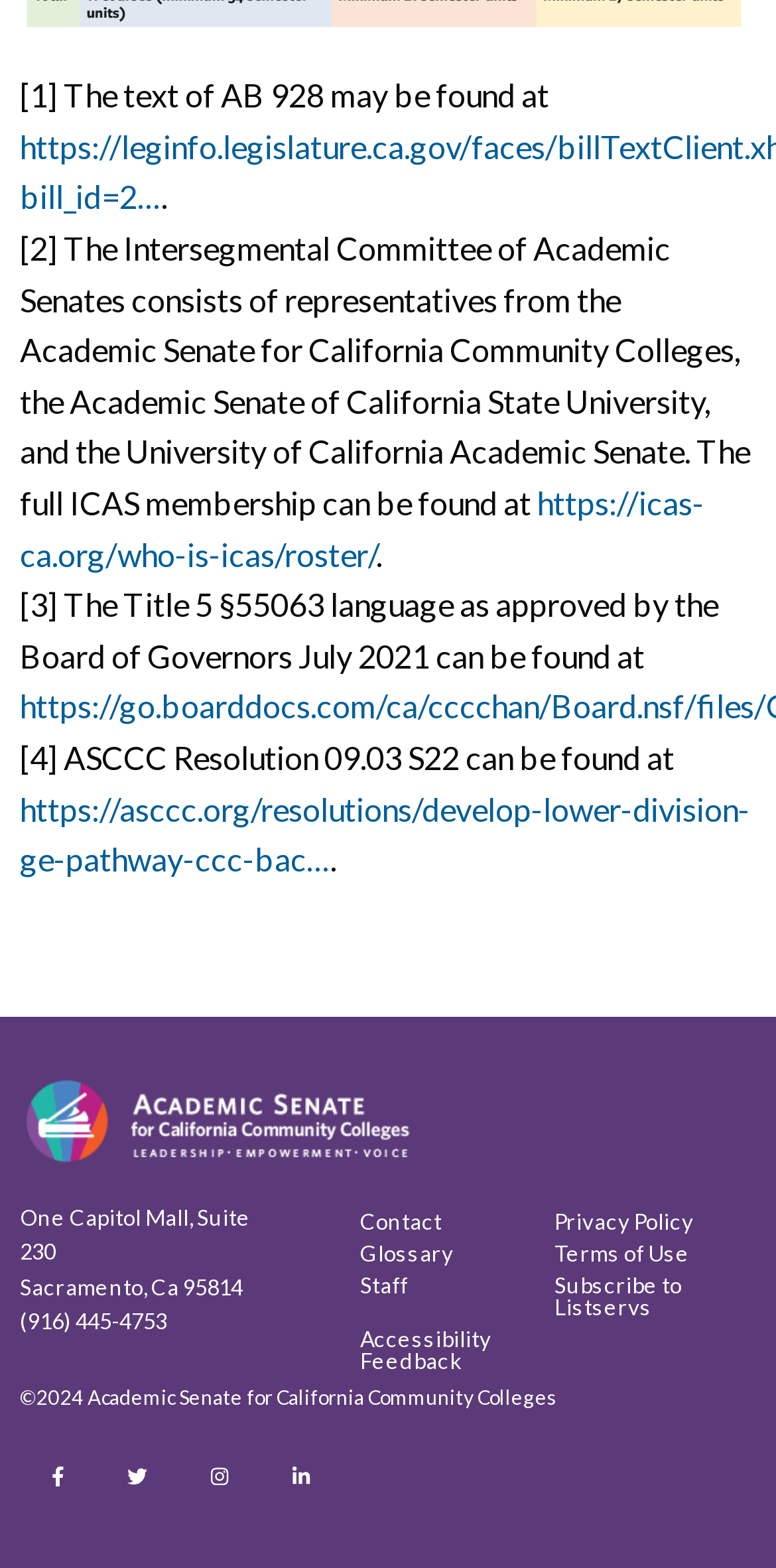What is the copyright year of the Academic Senate for California Community Colleges?
Give a detailed and exhaustive answer to the question.

I found the copyright year by looking at the static text element at the bottom of the page, which provides the copyright information as '©2024 Academic Senate for California Community Colleges'.